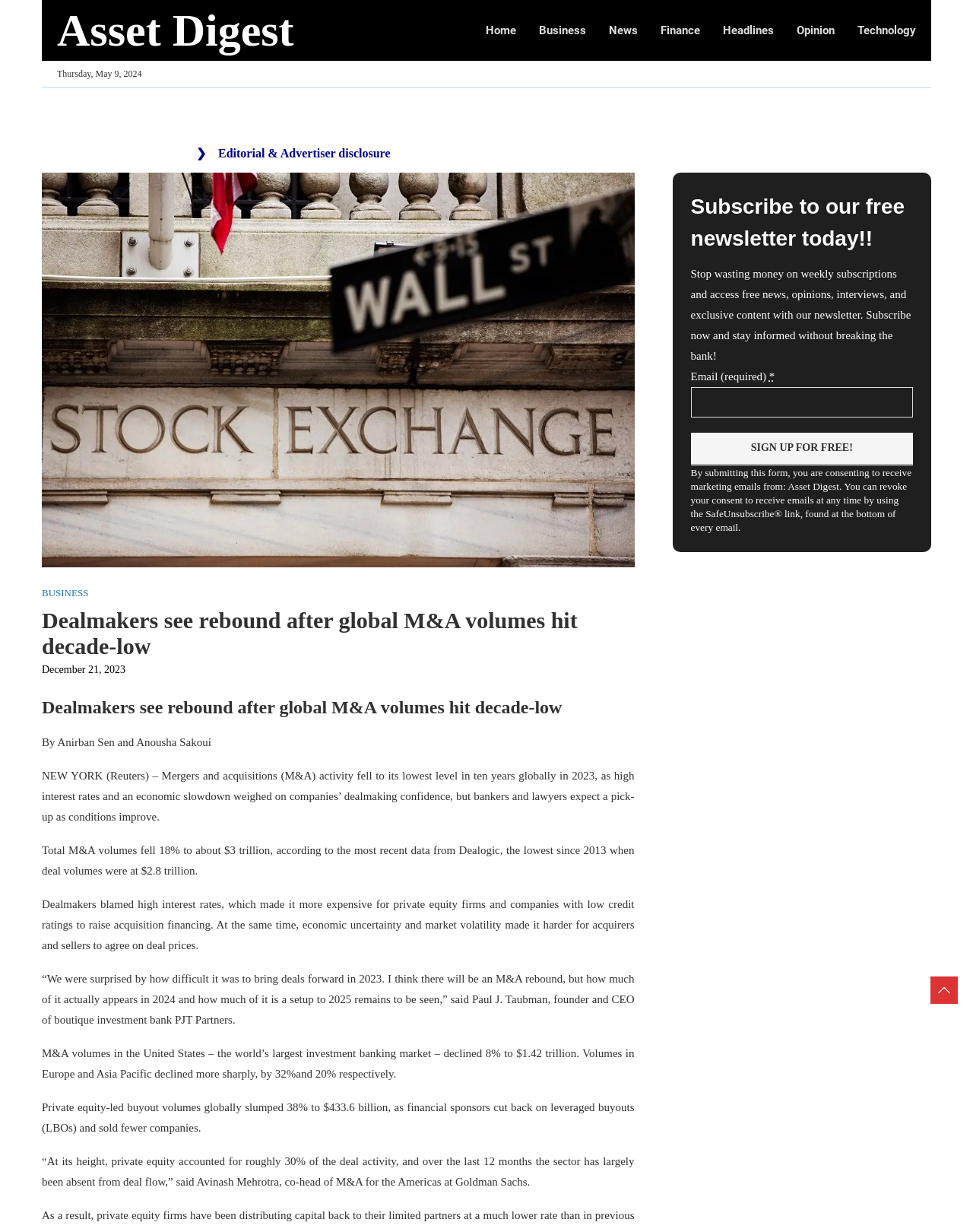Identify the bounding box coordinates of the clickable region necessary to fulfill the following instruction: "Click on the 'Finance' link". The bounding box coordinates should be four float numbers between 0 and 1, i.e., [left, top, right, bottom].

[0.679, 0.007, 0.72, 0.043]